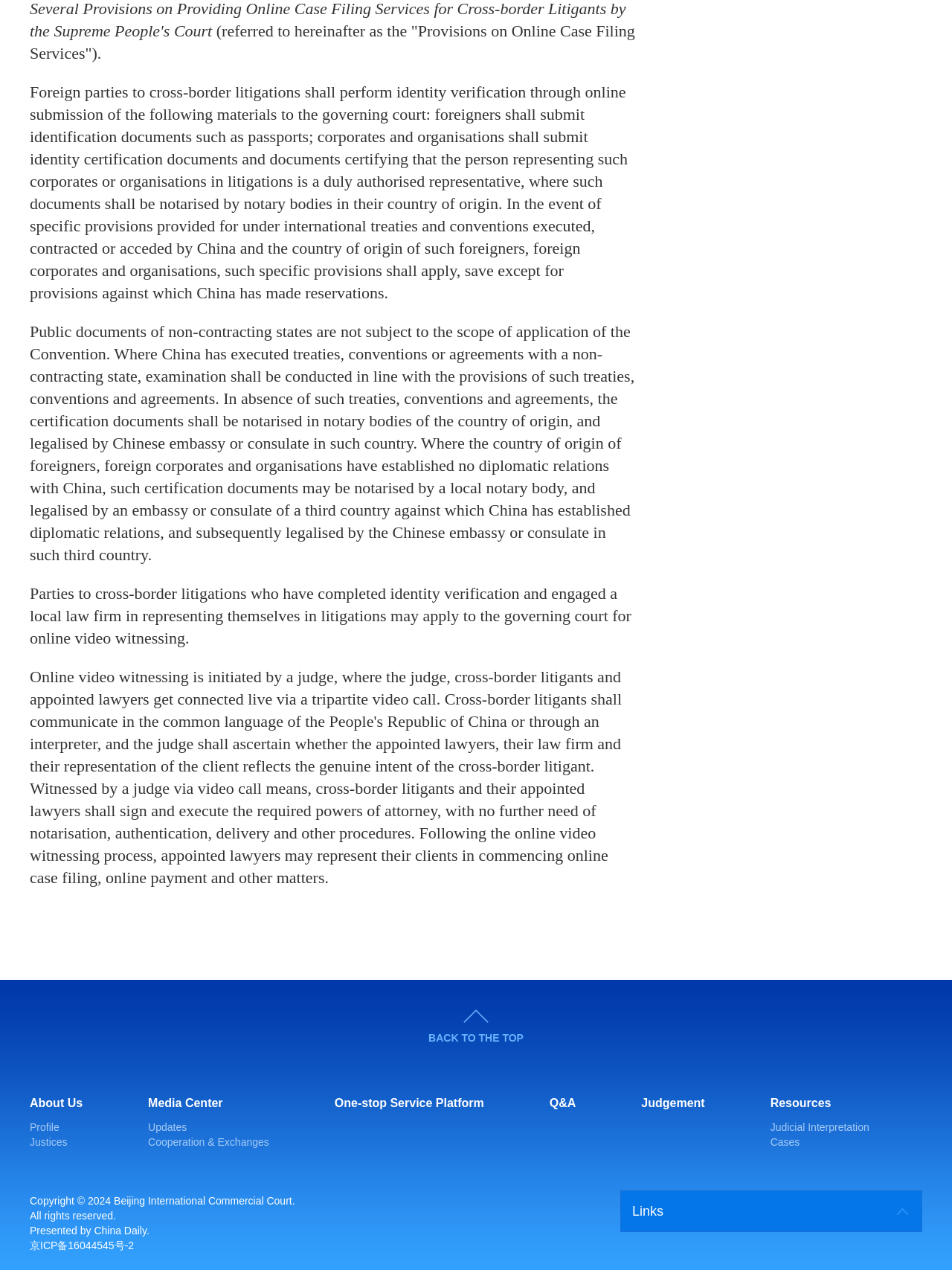Carefully examine the image and provide an in-depth answer to the question: What is the purpose of online case filing services?

Based on the webpage content, it appears that the purpose of online case filing services is for foreign parties to cross-border litigations to perform identity verification through online submission of required materials to the governing court.